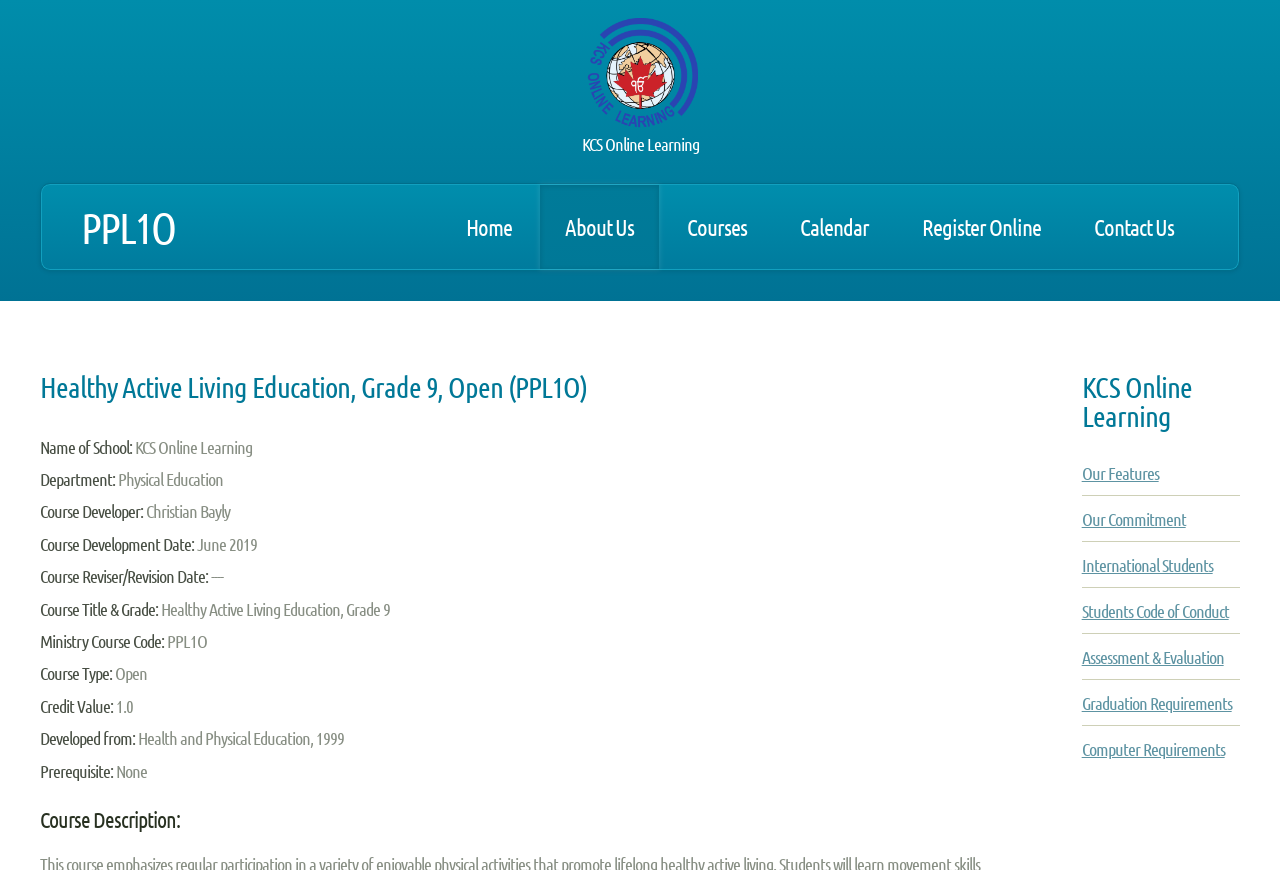Respond to the following question using a concise word or phrase: 
What is the course title and grade?

Healthy Active Living Education, Grade 9